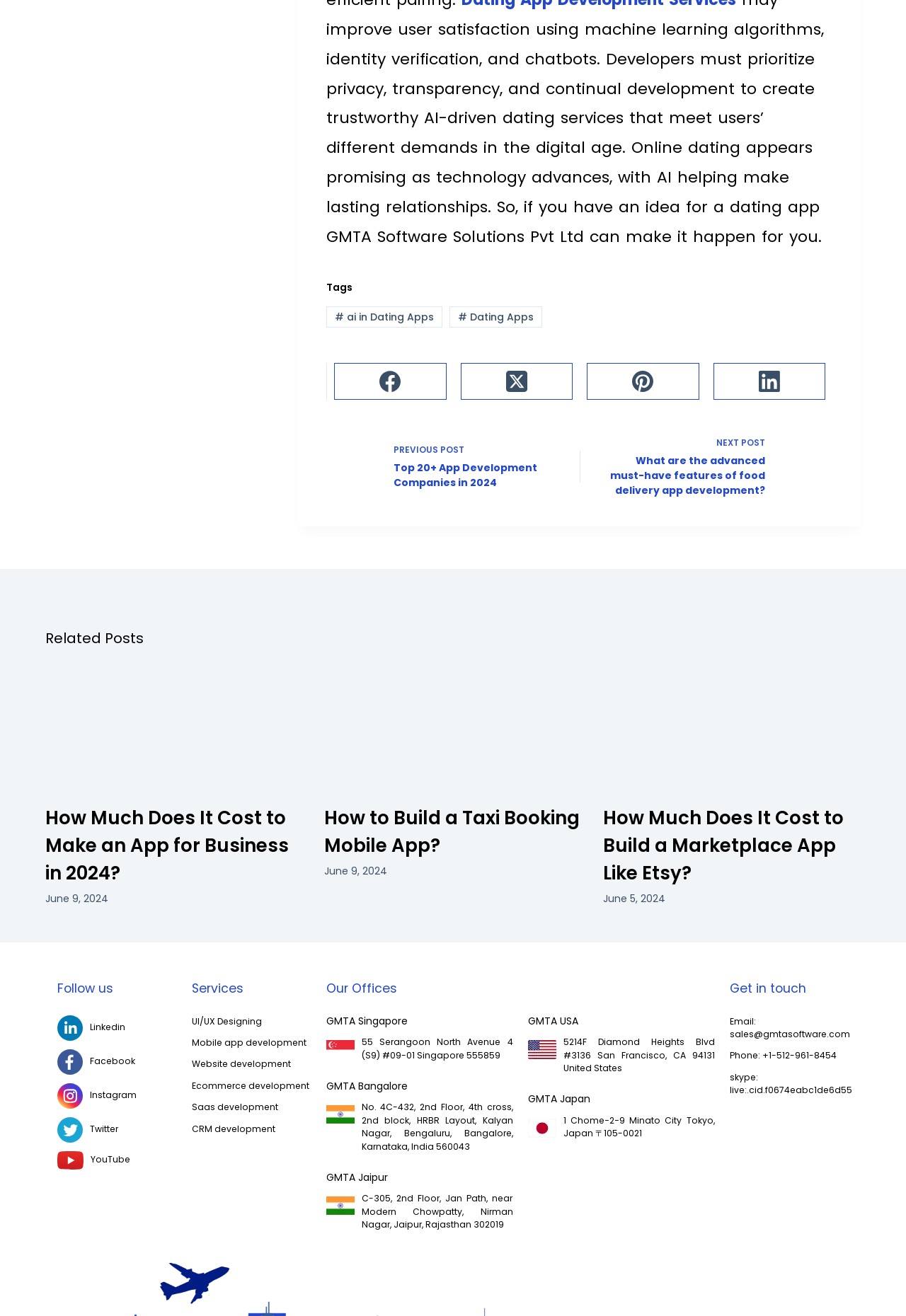Please specify the bounding box coordinates of the clickable section necessary to execute the following command: "Click on the 'NEXT POST' link".

[0.662, 0.331, 0.919, 0.378]